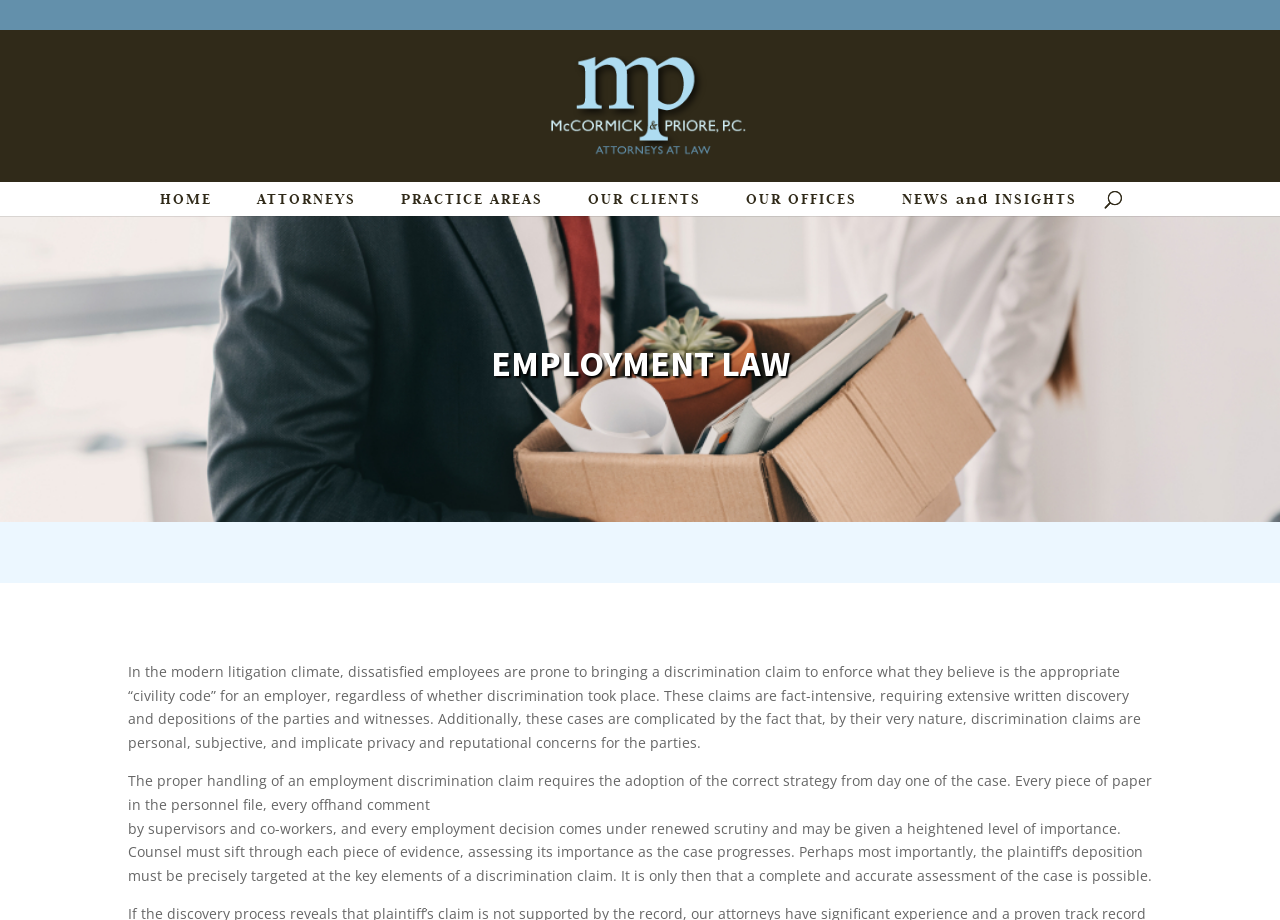Identify the bounding box coordinates for the UI element described as: "ATTORNEYS".

[0.201, 0.198, 0.278, 0.235]